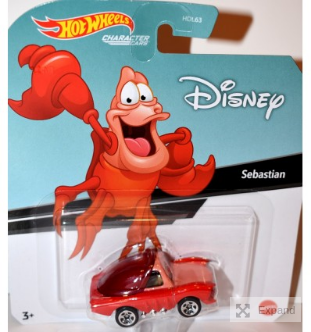Explain the content of the image in detail.

The image showcases a vibrant Hot Wheels toy, specifically the "Disney - Sebastian Hot Rod" model. This collectible features an eye-catching design, prominently displaying a red vehicle modeled after Sebastian, the cheerful crab from Disney's "The Little Mermaid." The packaging is adorned with the classic Hot Wheels branding, indicating it belongs to the Character Cars series. The playful depiction of Sebastian, with his expressive face and animated pose, adds a whimsical touch that appeals to collectors and fans alike. This item is suitable for ages 3 and up, making it a delightful gift option for both young children and avid collectors of diecast models.